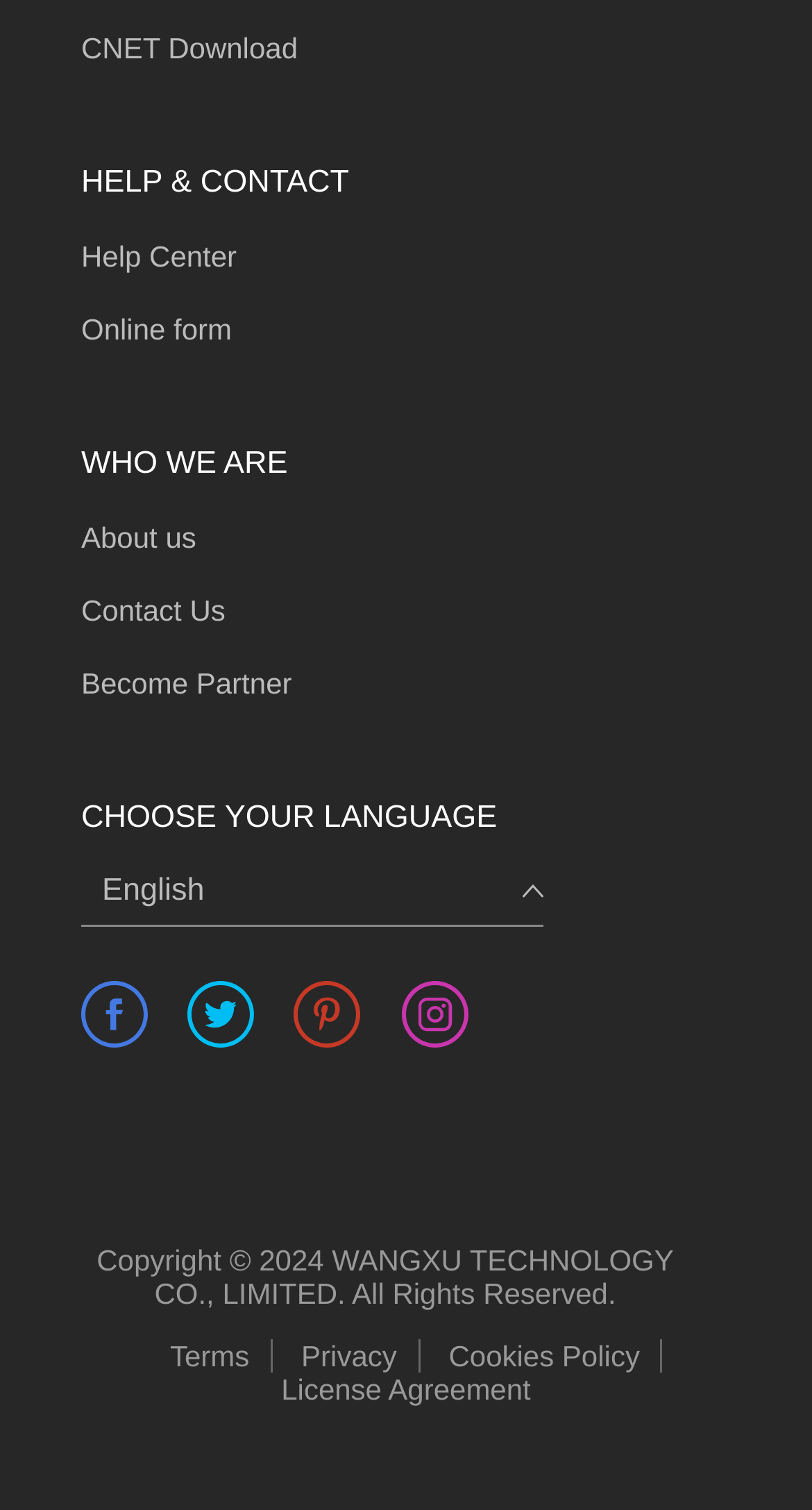What is the company name mentioned in the copyright information?
Answer the question with a detailed and thorough explanation.

The question can be answered by looking at the static text 'Copyright © 2024 WANGXU TECHNOLOGY CO., LIMITED. All Rights Reserved.' which is located at the bottom of the webpage.